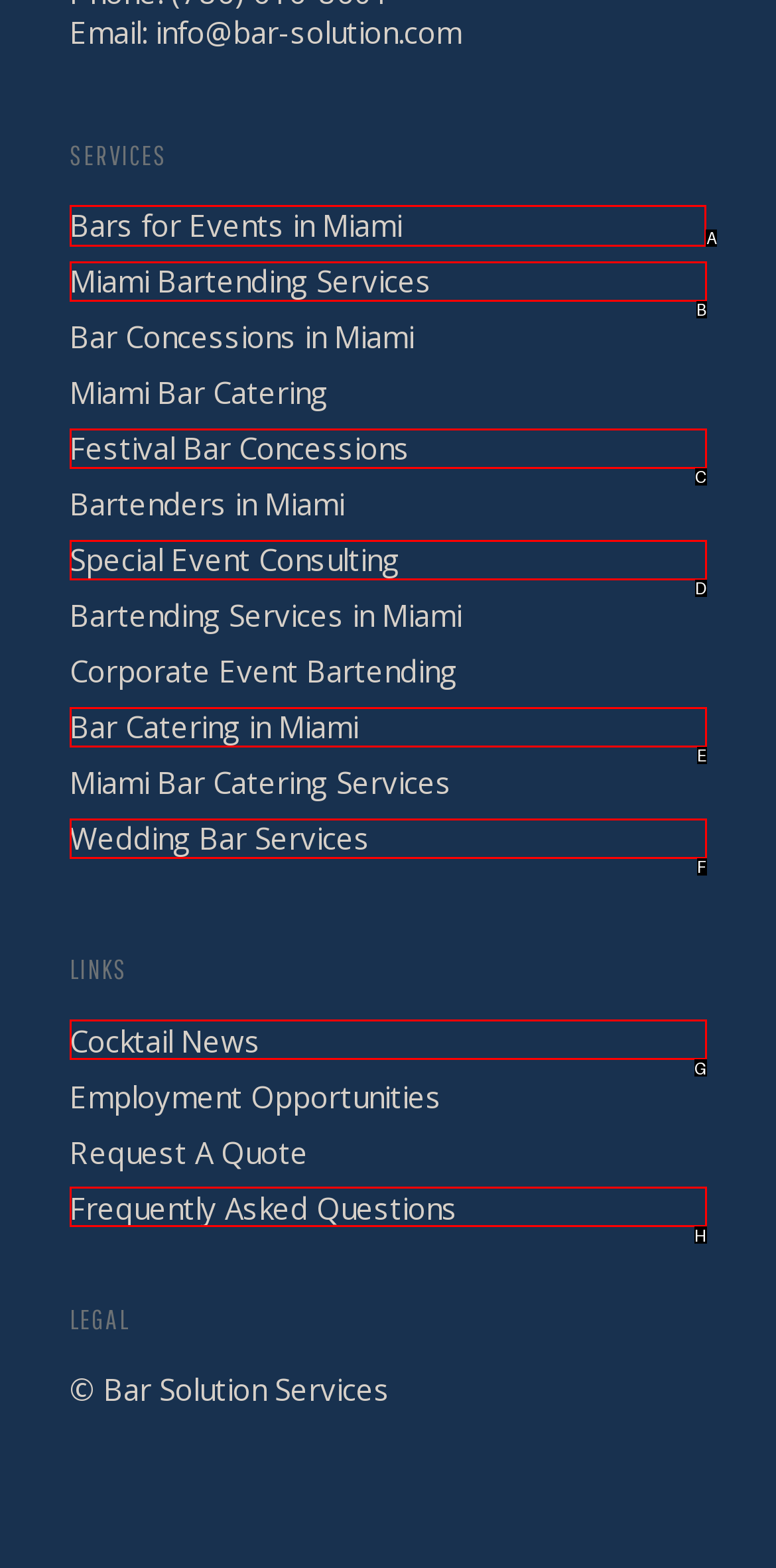Select the appropriate HTML element that needs to be clicked to execute the following task: Learn about bars for events in Miami. Respond with the letter of the option.

A